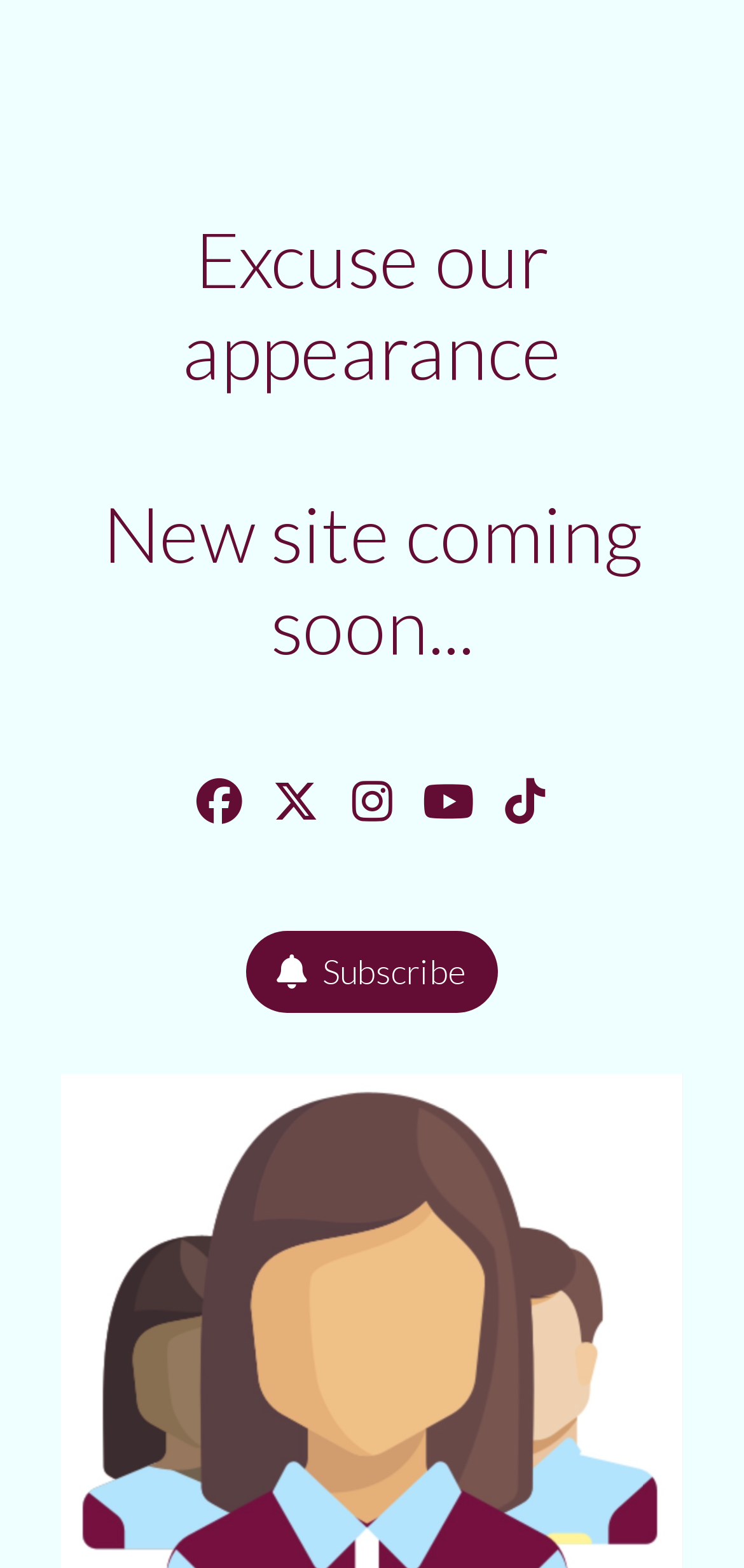How many social media links are present?
Please answer the question with a single word or phrase, referencing the image.

5